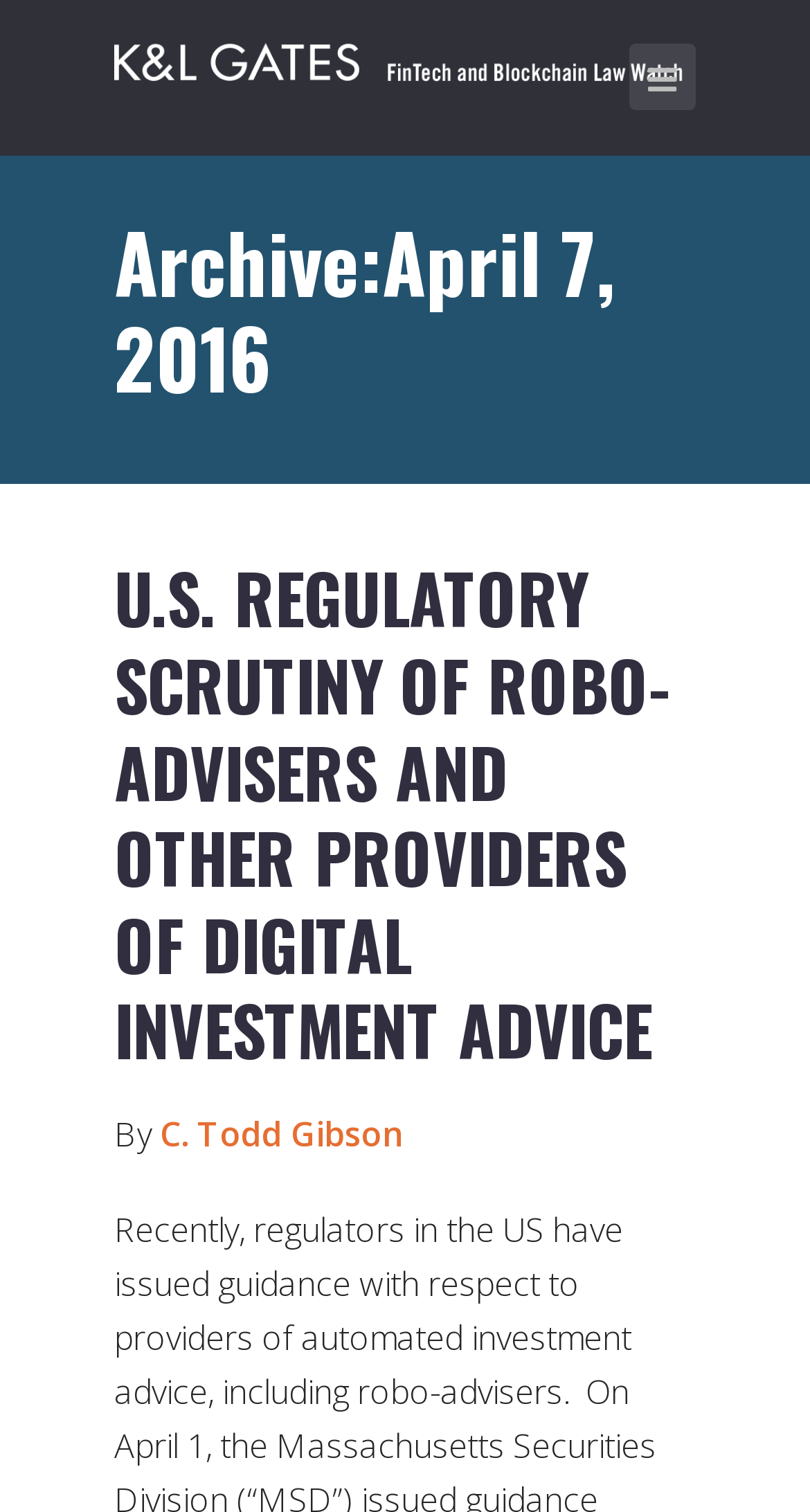What is the title of the article?
Please use the image to deliver a detailed and complete answer.

I found the title of the article by looking at the heading 'U.S. REGULATORY SCRUTINY OF ROBO-ADVISERS AND OTHER PROVIDERS OF DIGITAL INVESTMENT ADVICE' which is a sub-element of the 'HeaderAsNonLandmark' element.